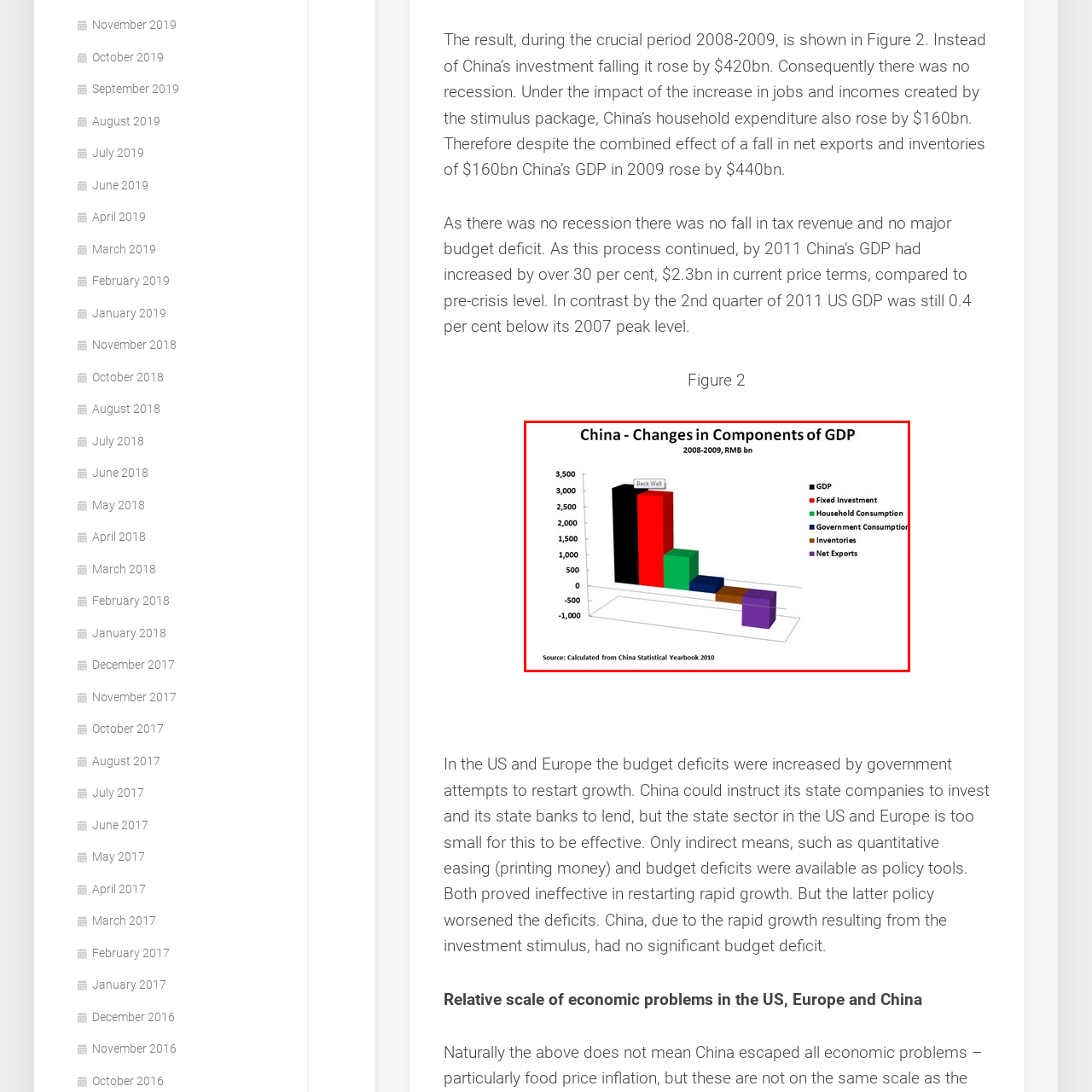What is the source of the data for this graph?
Observe the image enclosed by the red boundary and respond with a one-word or short-phrase answer.

China Statistical Yearbook 2010